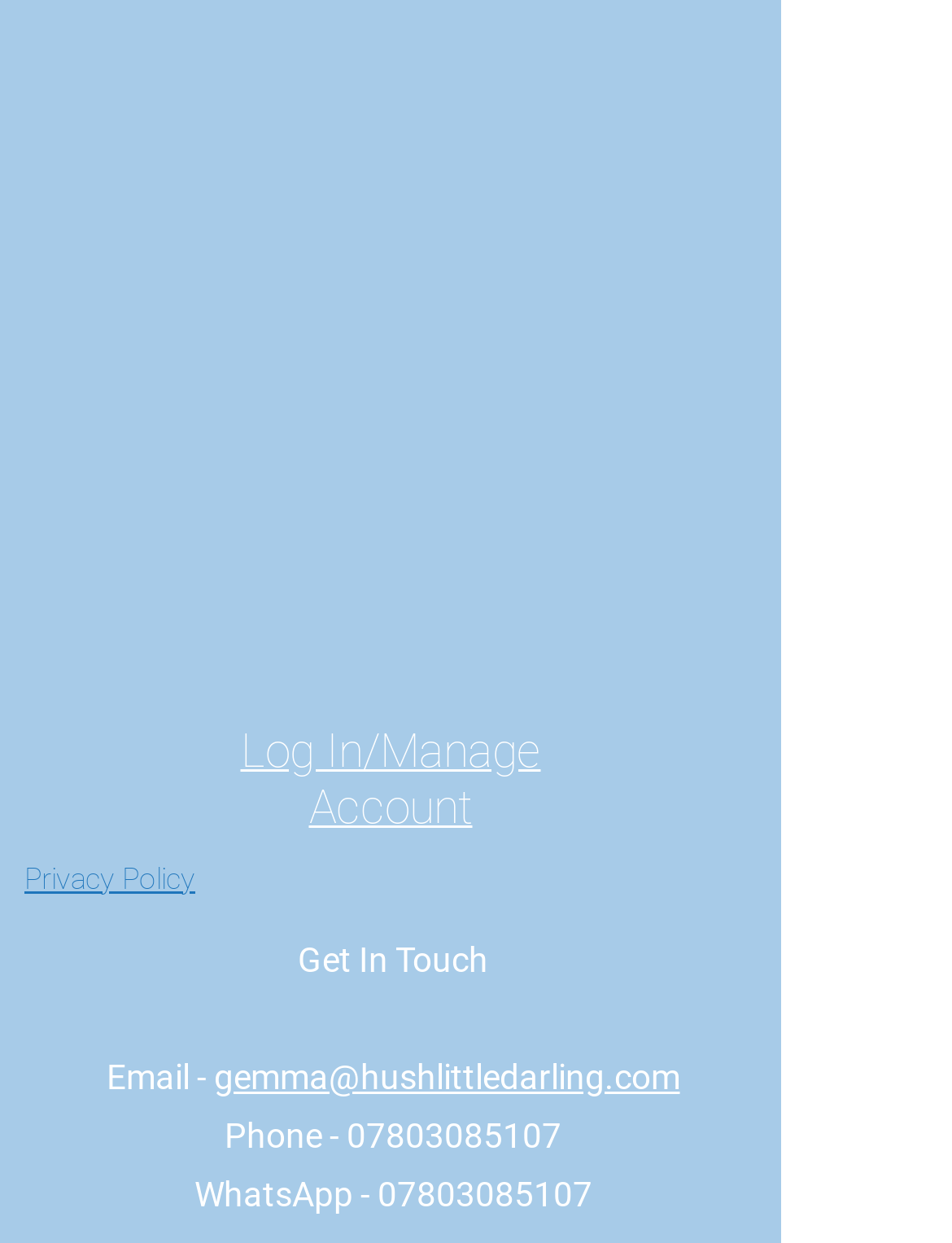Identify the bounding box coordinates of the section that should be clicked to achieve the task described: "Check the privacy policy".

[0.026, 0.694, 0.205, 0.721]